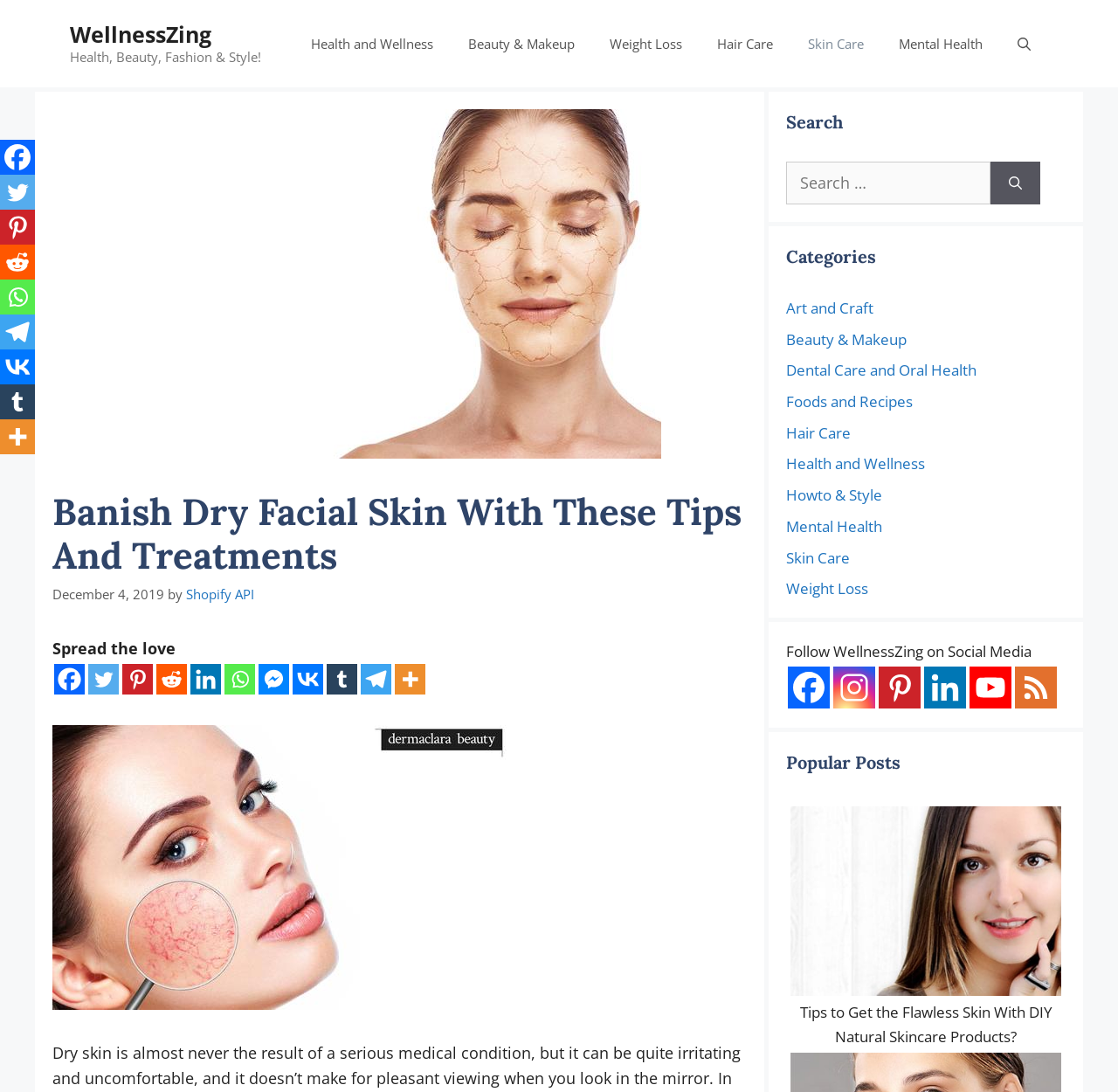What is the category of the link 'Hair Care'?
Using the information from the image, provide a comprehensive answer to the question.

The category of the link 'Hair Care' is Beauty & Makeup, which can be inferred from the navigation section at the top of the webpage, where 'Hair Care' is listed under the category 'Beauty & Makeup'.